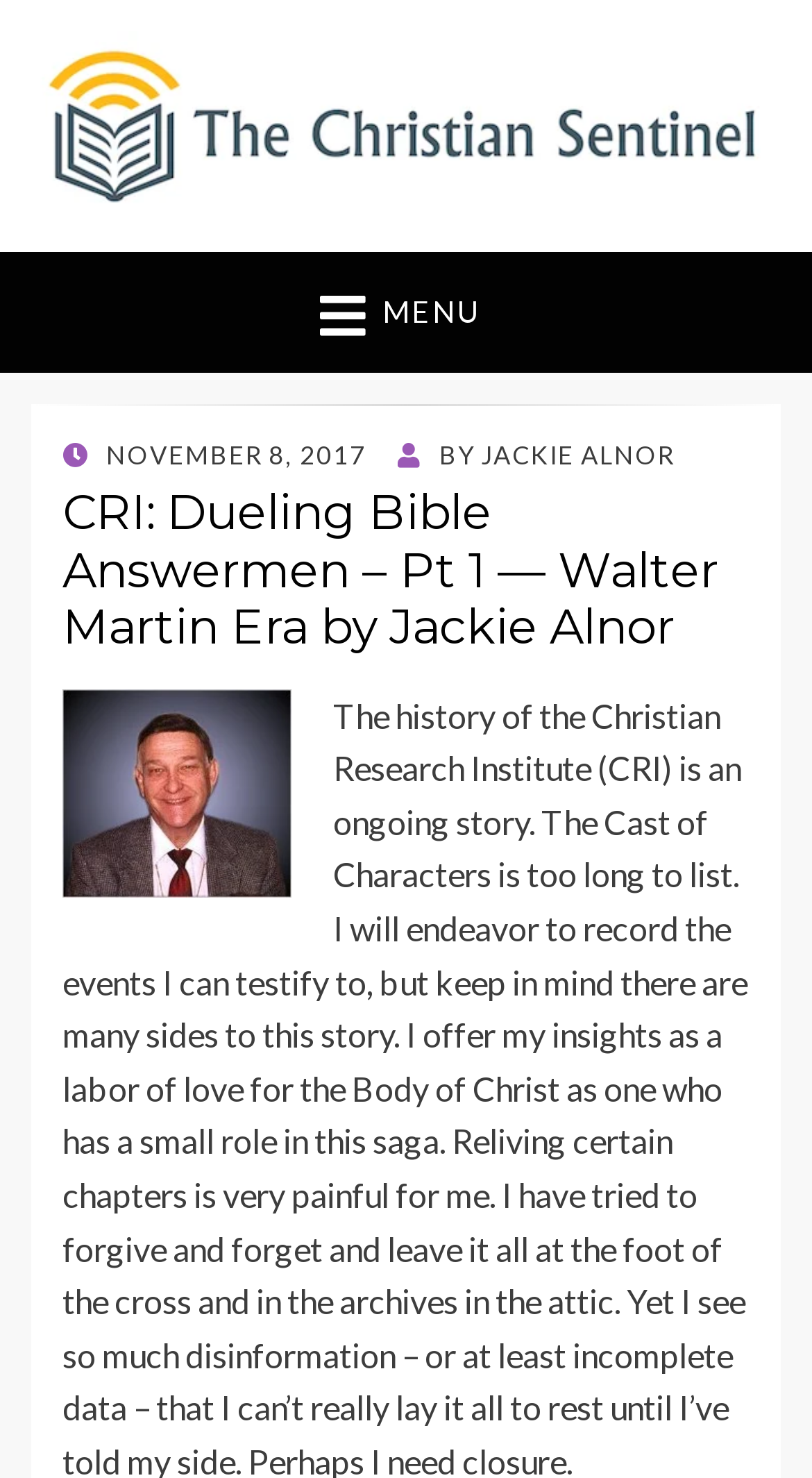Please provide a one-word or phrase answer to the question: 
What is the date of the post?

November 8, 2017